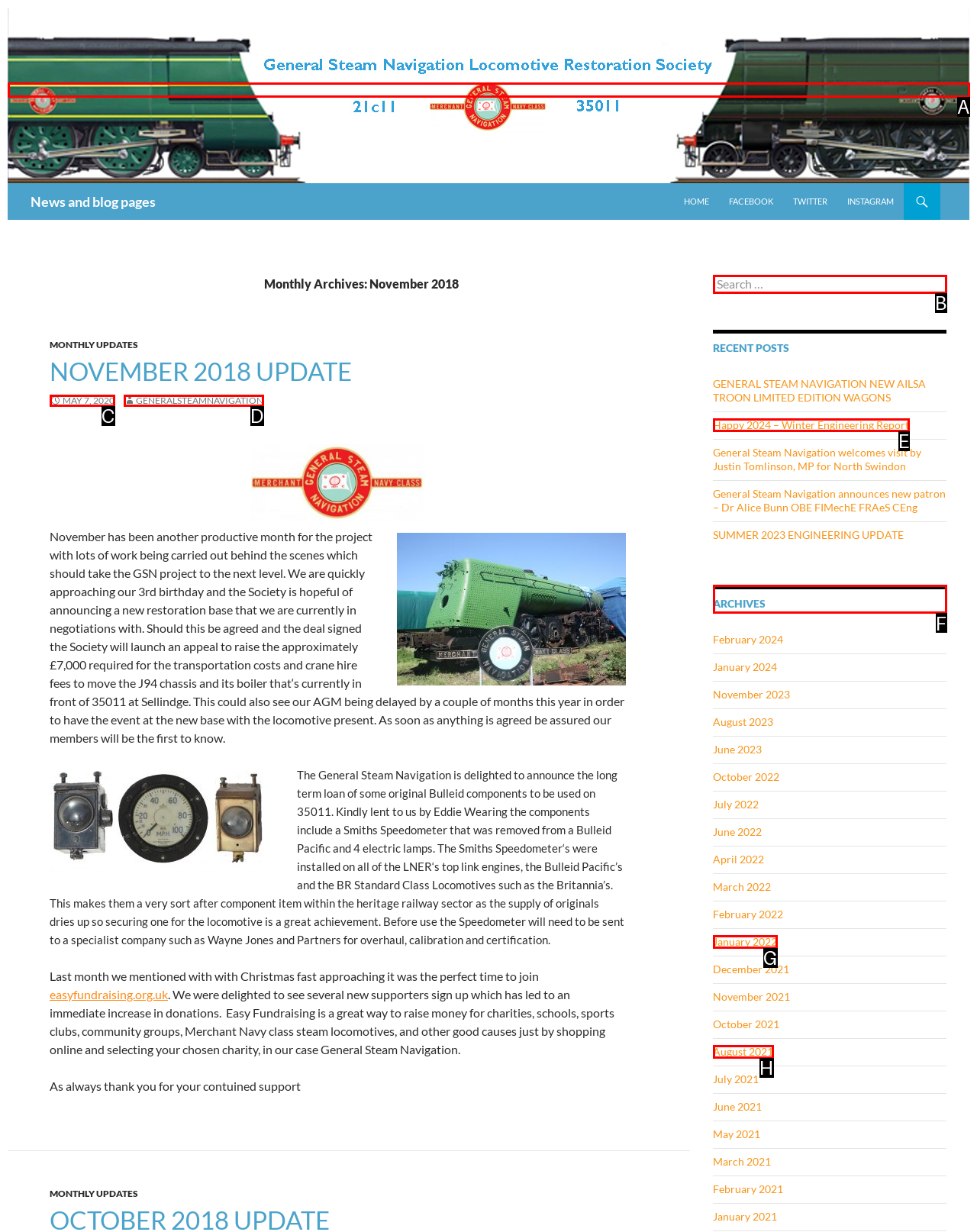Indicate the HTML element that should be clicked to perform the task: Explore archives Reply with the letter corresponding to the chosen option.

F